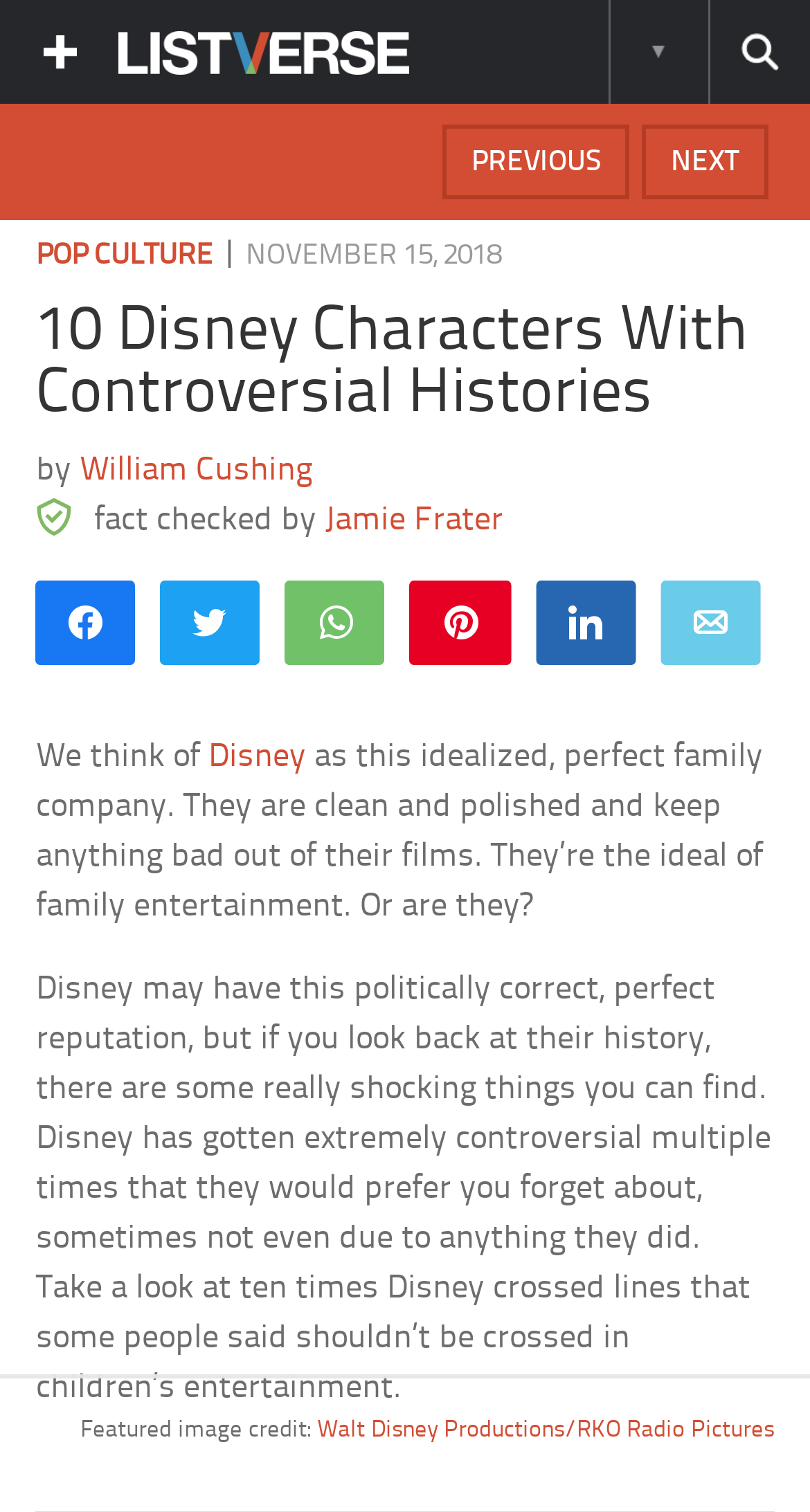Please specify the bounding box coordinates for the clickable region that will help you carry out the instruction: "Search this site".

[0.874, 0.0, 1.0, 0.069]